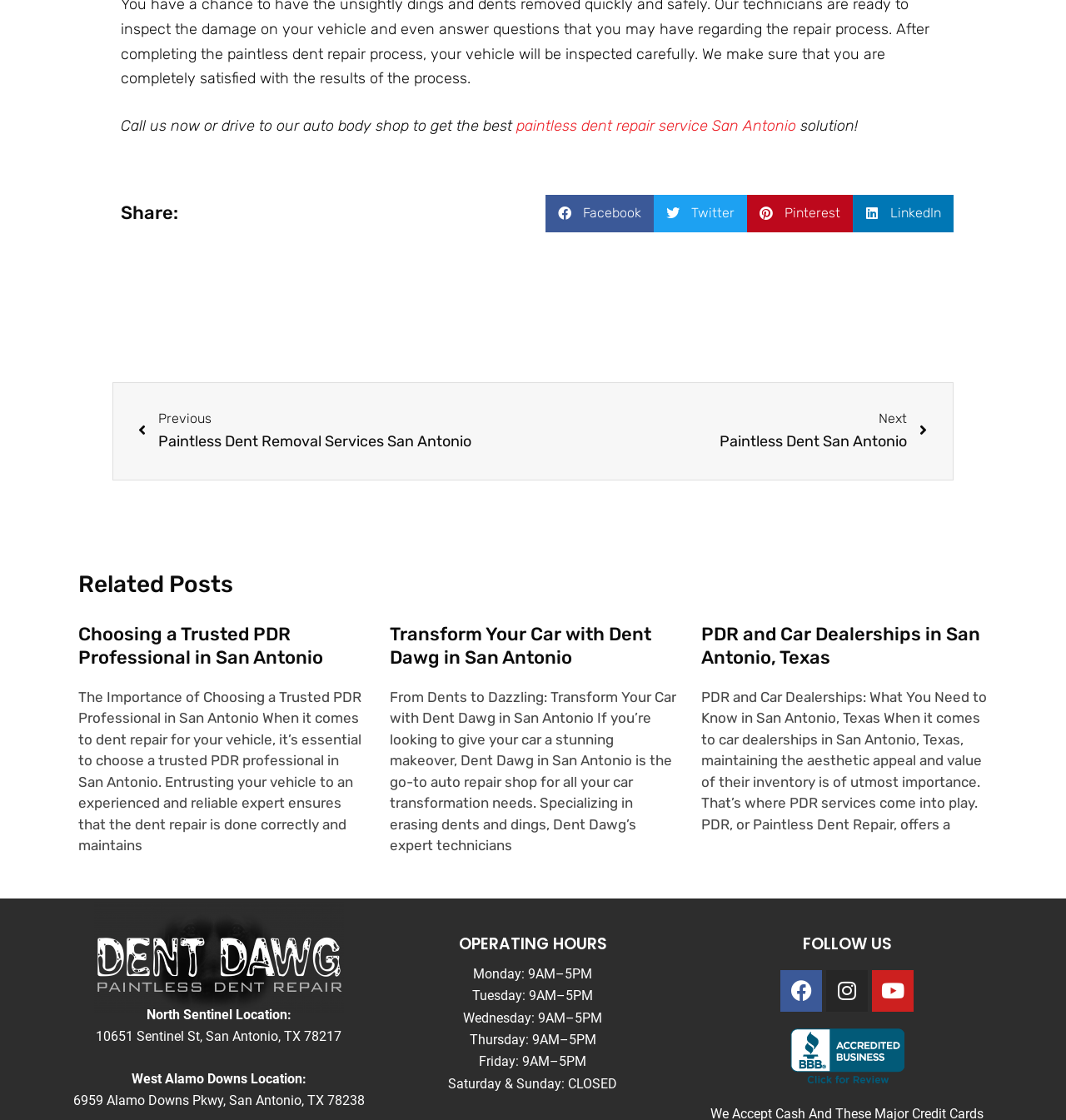Provide the bounding box coordinates of the HTML element described by the text: "Facebook". The coordinates should be in the format [left, top, right, bottom] with values between 0 and 1.

[0.732, 0.866, 0.771, 0.903]